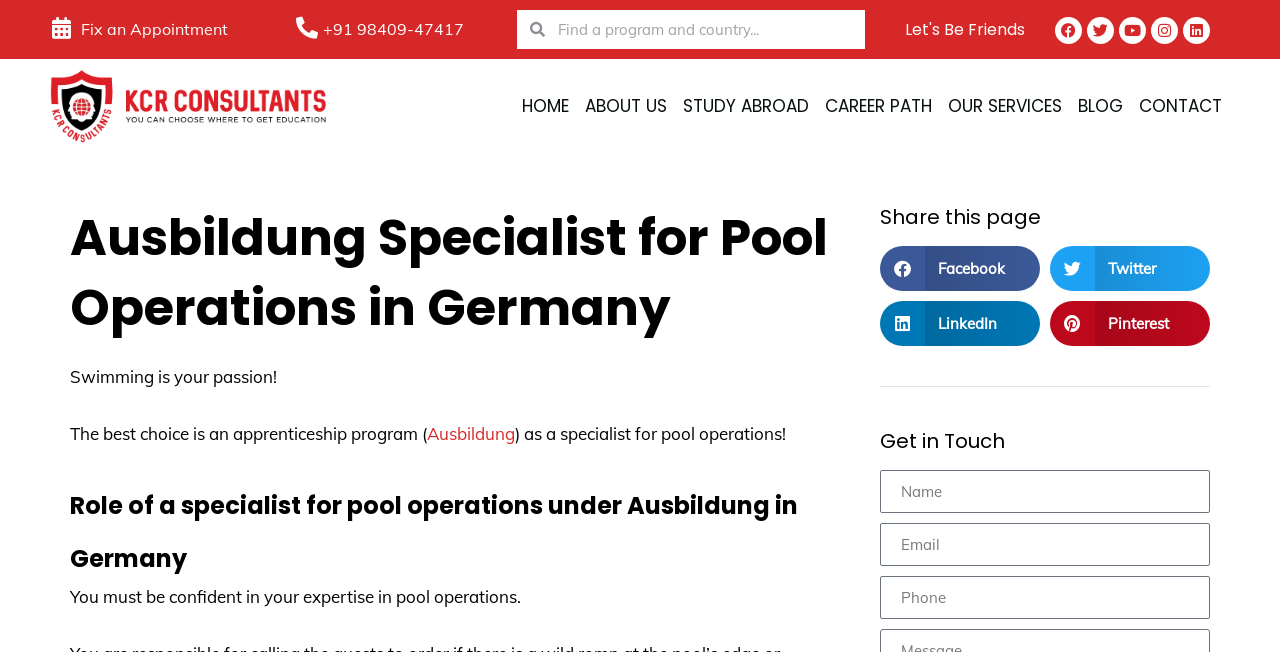Please locate the bounding box coordinates of the region I need to click to follow this instruction: "Enter your name".

[0.687, 0.722, 0.945, 0.787]